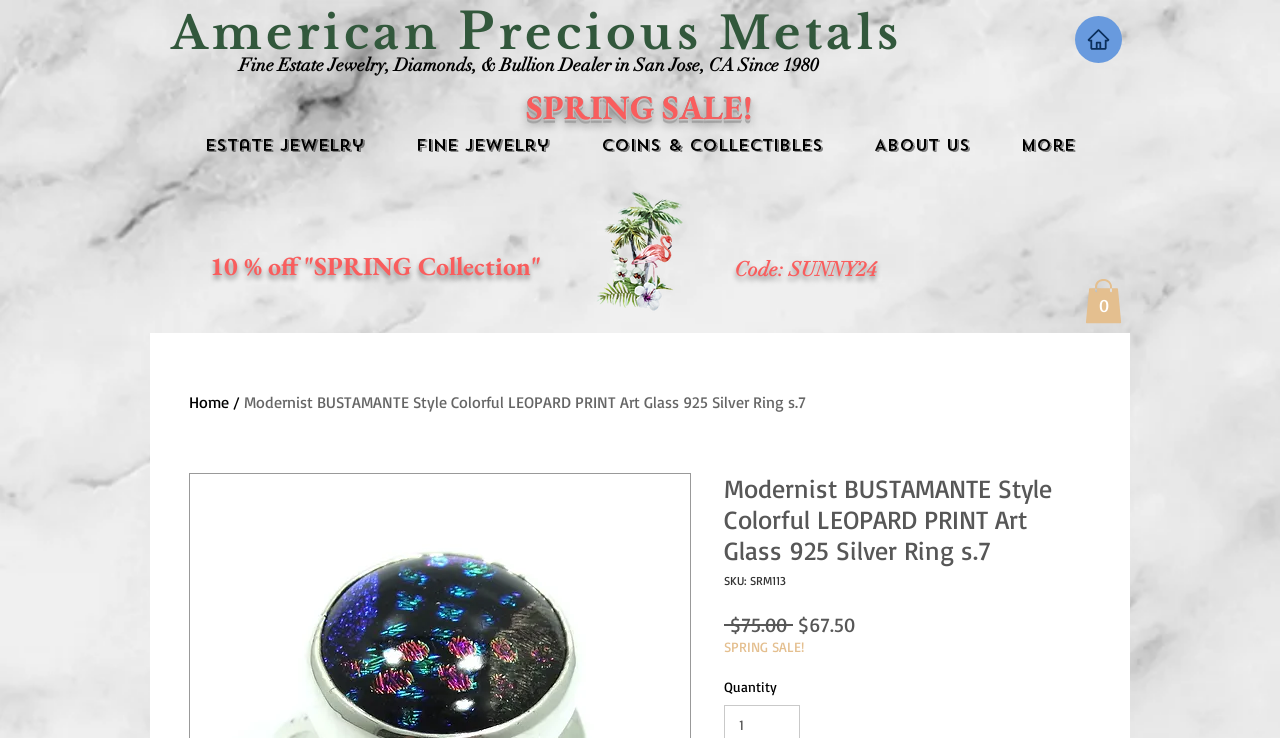Identify the bounding box coordinates for the element you need to click to achieve the following task: "submit the newsletter signup form". Provide the bounding box coordinates as four float numbers between 0 and 1, in the form [left, top, right, bottom].

None